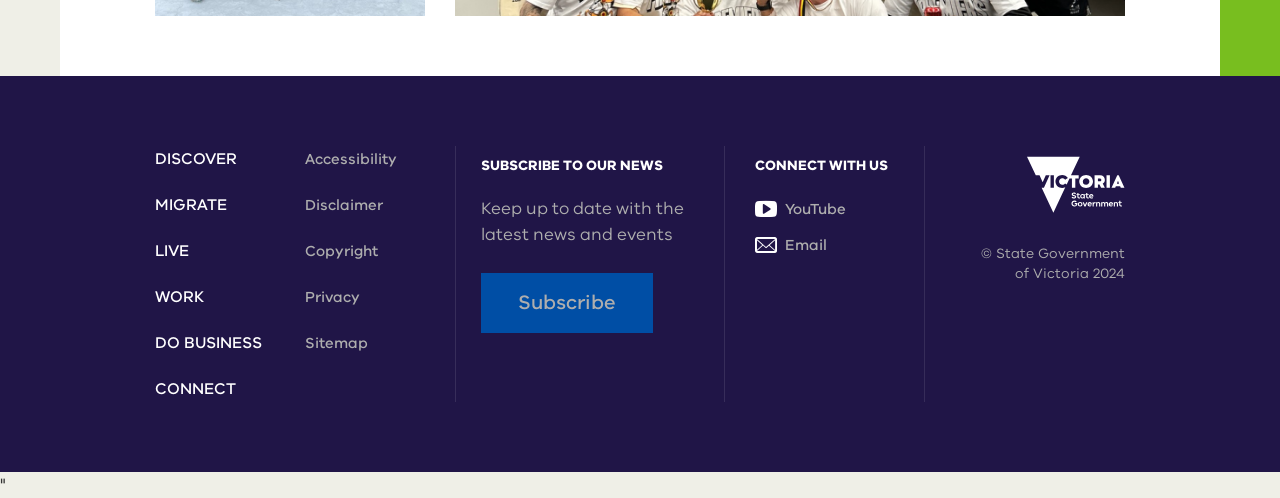What is the year of the copyright? Examine the screenshot and reply using just one word or a brief phrase.

2024